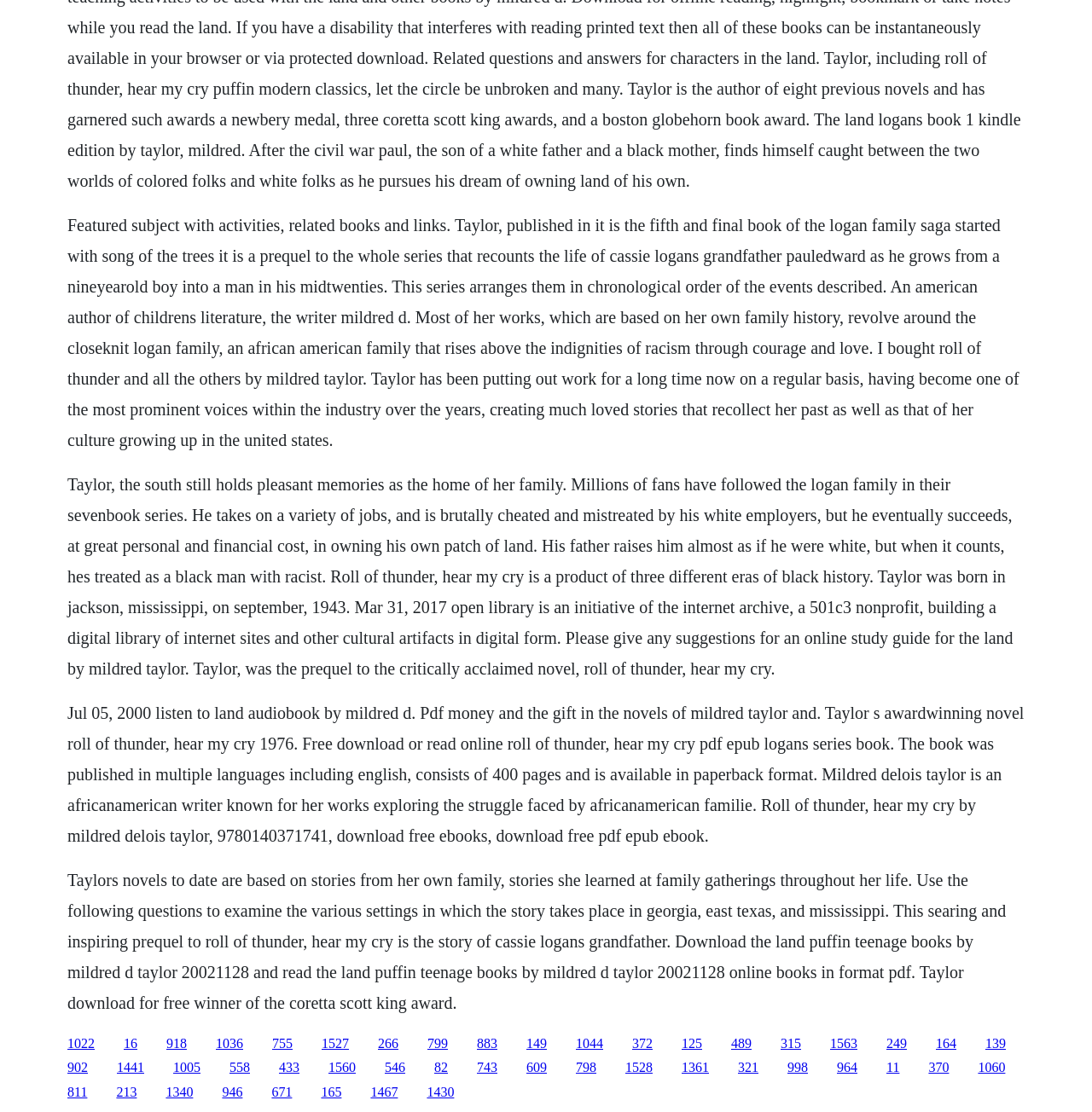Determine the bounding box coordinates of the section I need to click to execute the following instruction: "Explore the online study guide for The Land by Mildred Taylor". Provide the coordinates as four float numbers between 0 and 1, i.e., [left, top, right, bottom].

[0.062, 0.427, 0.928, 0.609]